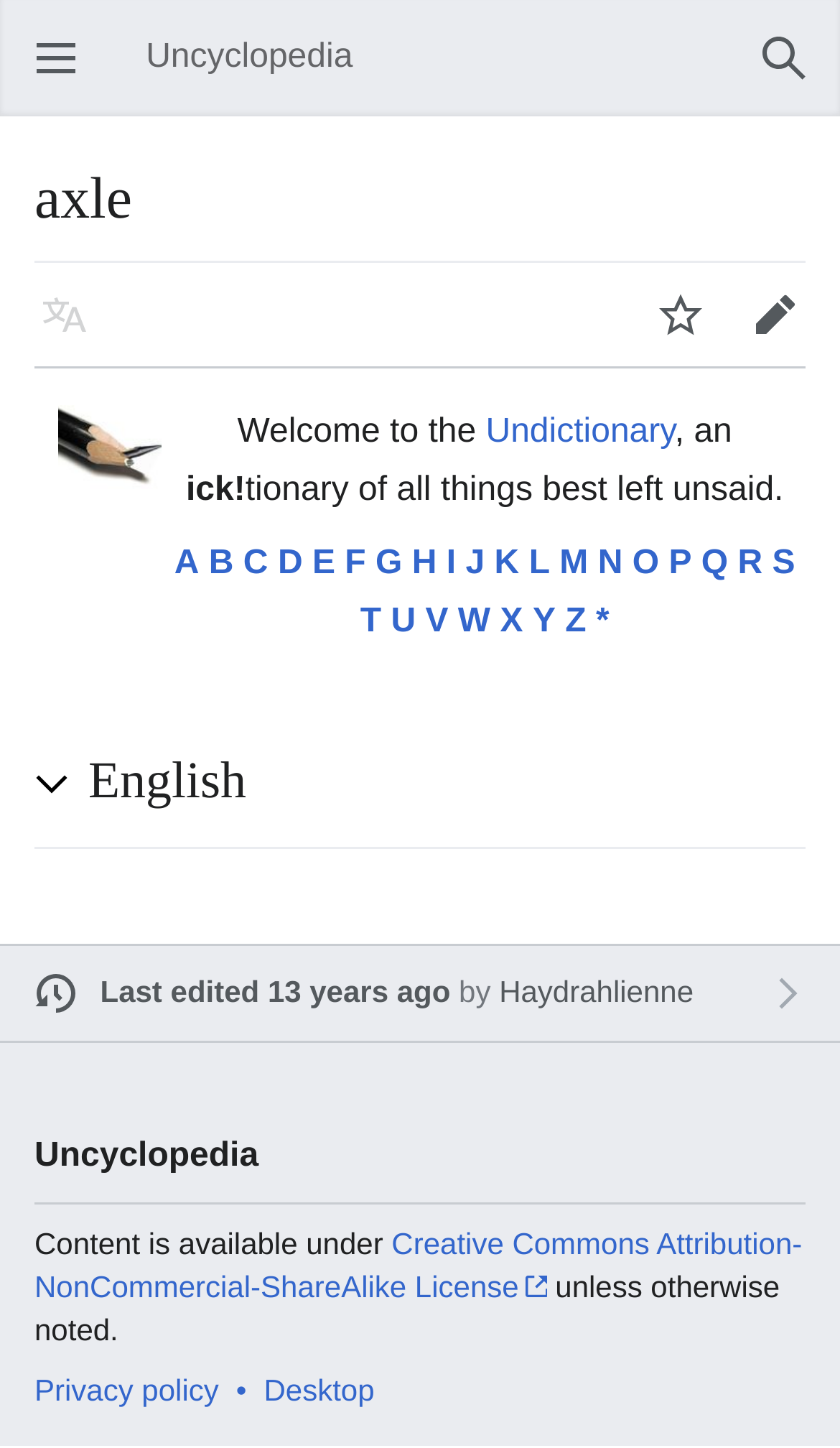Please determine the bounding box coordinates of the element's region to click in order to carry out the following instruction: "Go to the home page". The coordinates should be four float numbers between 0 and 1, i.e., [left, top, right, bottom].

None